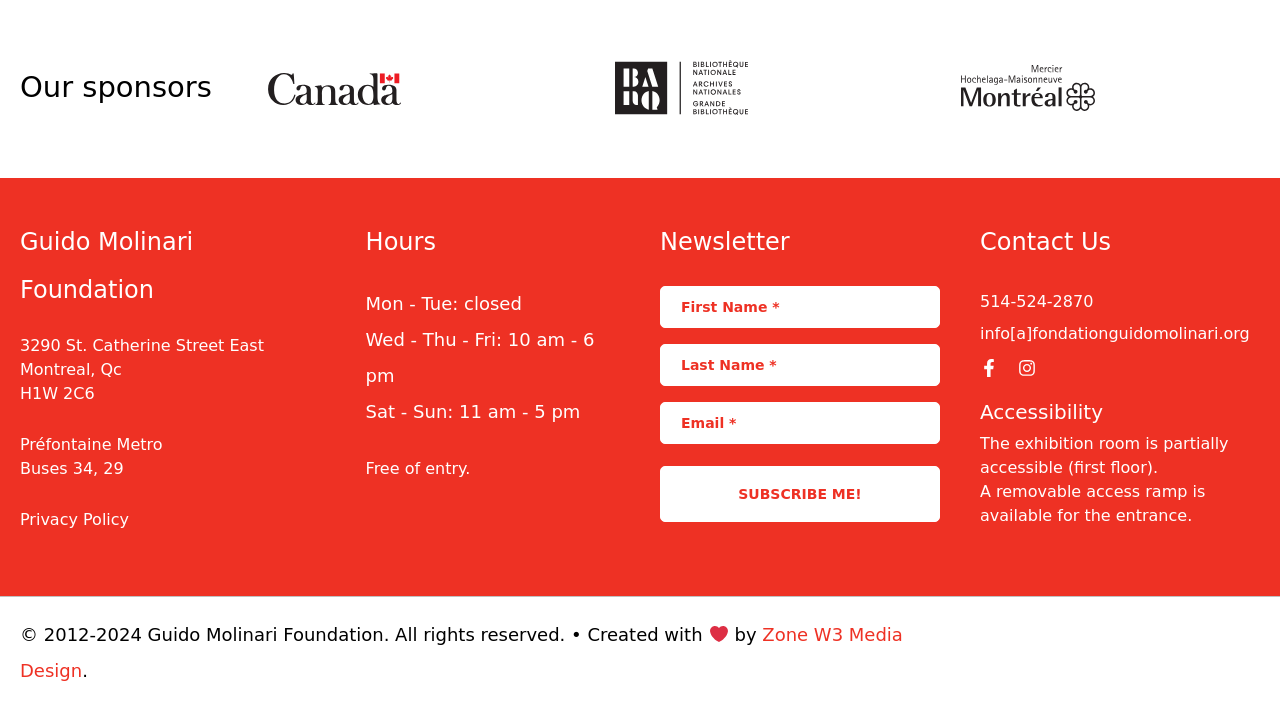Given the following UI element description: "name="input_7" placeholder="Last Name *"", find the bounding box coordinates in the webpage screenshot.

[0.516, 0.485, 0.734, 0.544]